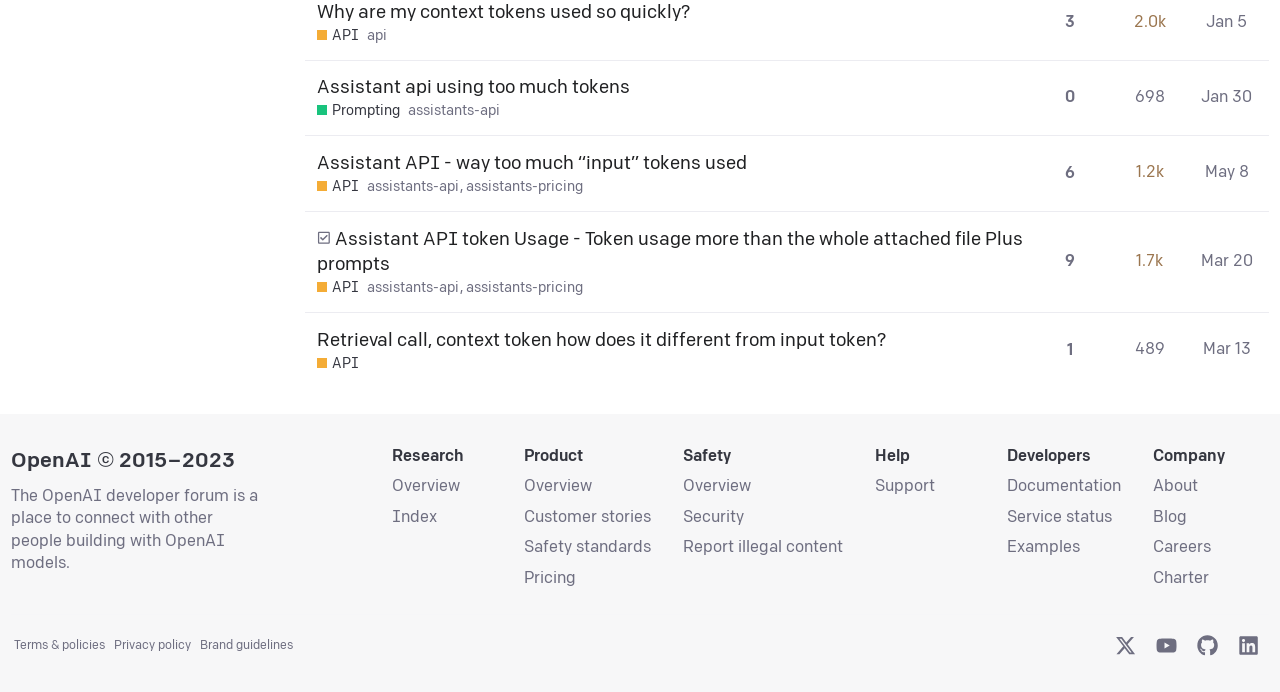Find the bounding box coordinates of the area that needs to be clicked in order to achieve the following instruction: "View the API documentation". The coordinates should be specified as four float numbers between 0 and 1, i.e., [left, top, right, bottom].

[0.248, 0.037, 0.28, 0.065]